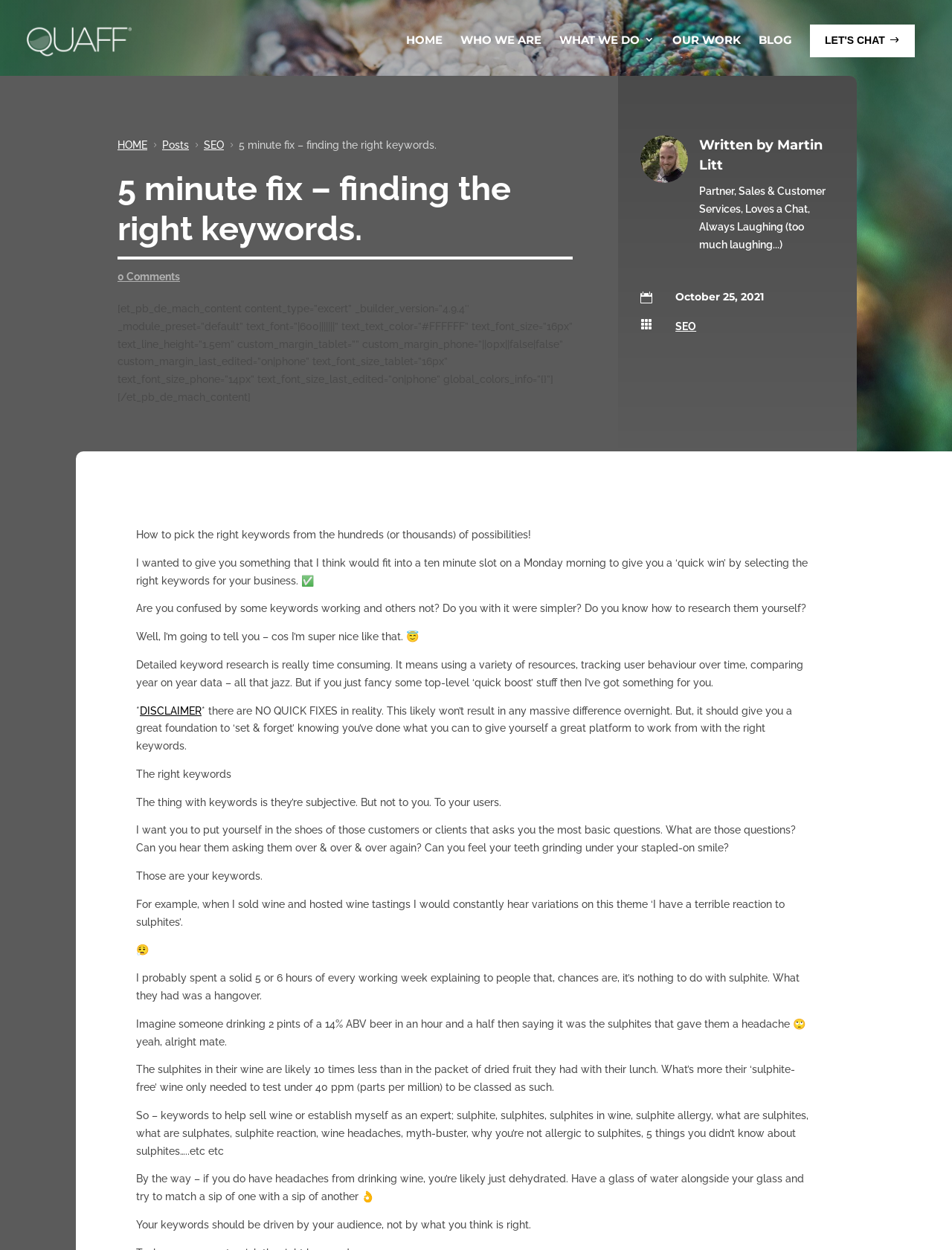Please find the bounding box for the UI element described by: "Who We Are".

[0.484, 0.024, 0.569, 0.046]